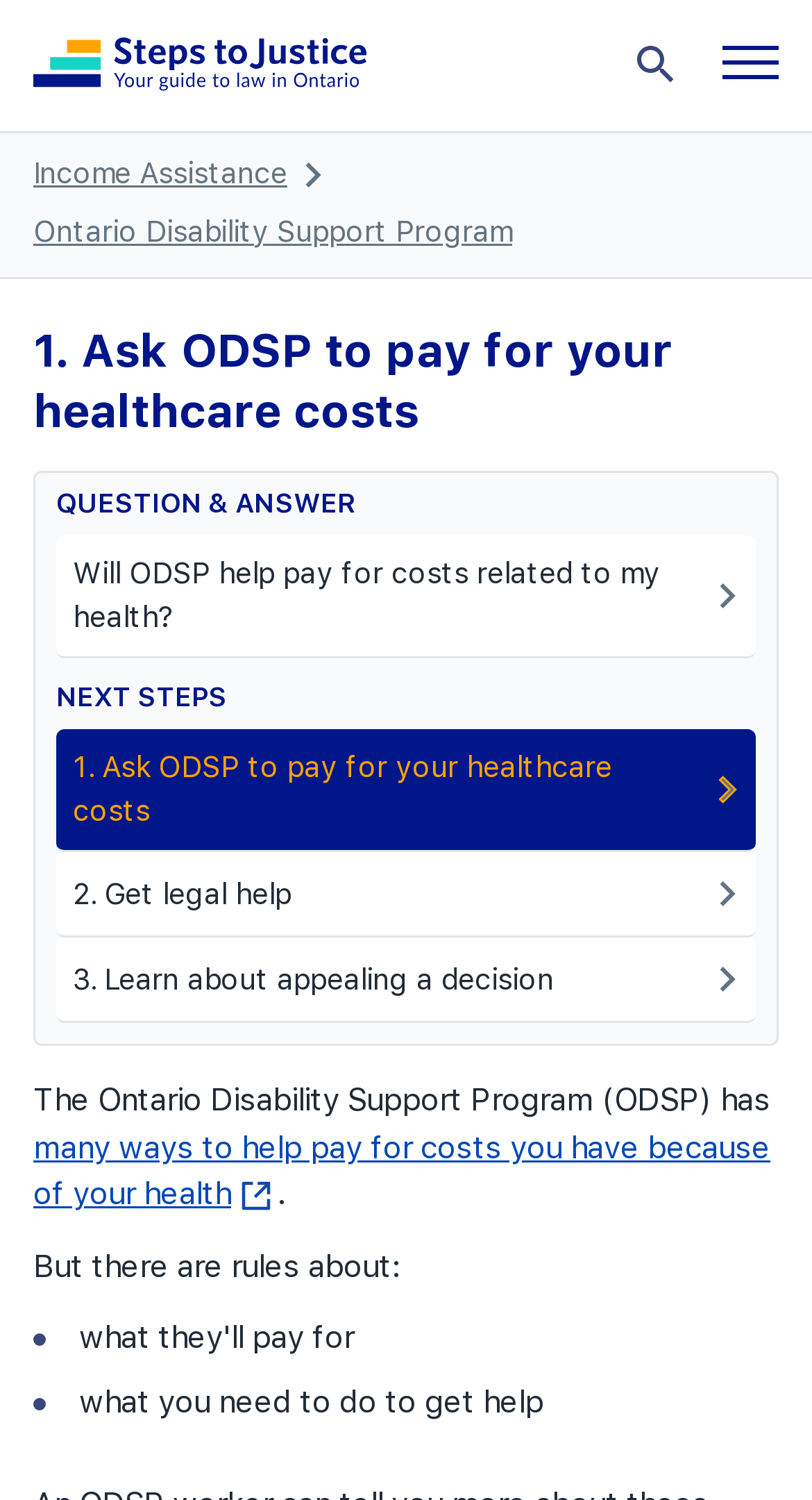Locate the bounding box coordinates of the element that needs to be clicked to carry out the instruction: "Go to home page". The coordinates should be given as four float numbers ranging from 0 to 1, i.e., [left, top, right, bottom].

[0.041, 0.025, 0.451, 0.064]